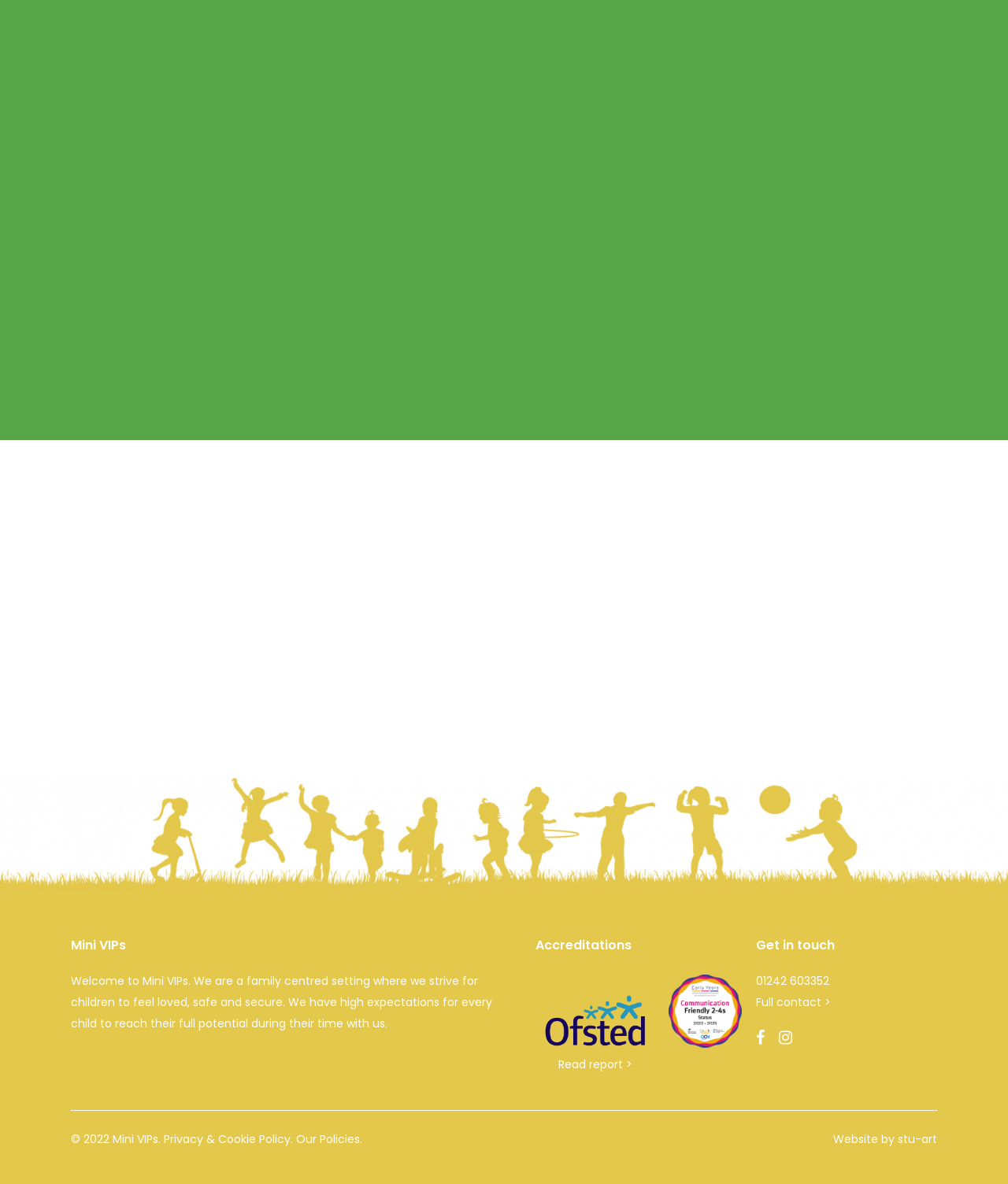Find the bounding box coordinates of the element to click in order to complete this instruction: "Call 01242 603352". The bounding box coordinates must be four float numbers between 0 and 1, denoted as [left, top, right, bottom].

[0.75, 0.822, 0.823, 0.835]